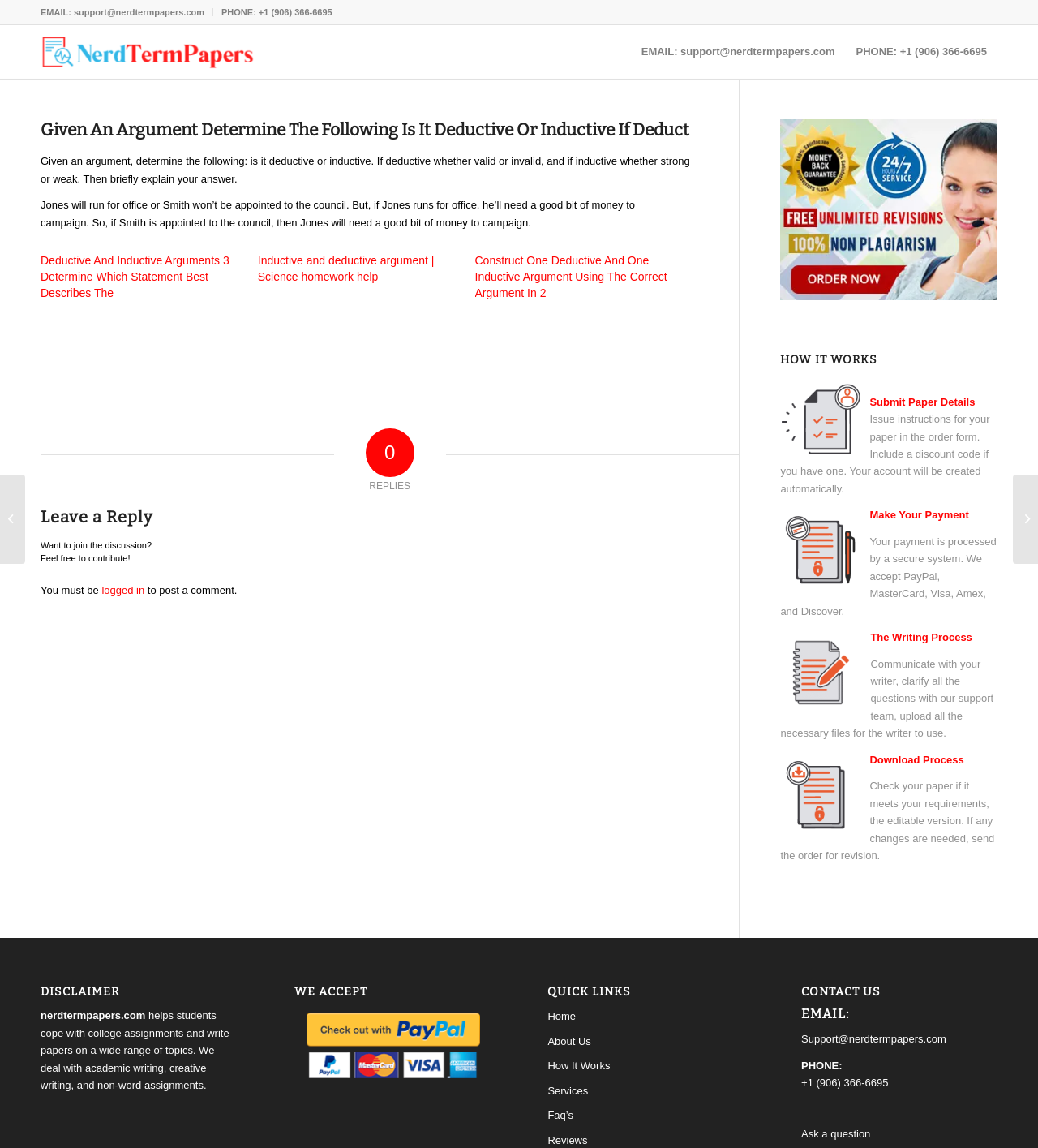Provide a one-word or short-phrase answer to the question:
What is the purpose of nerdtermpapers.com?

help students cope with college assignments